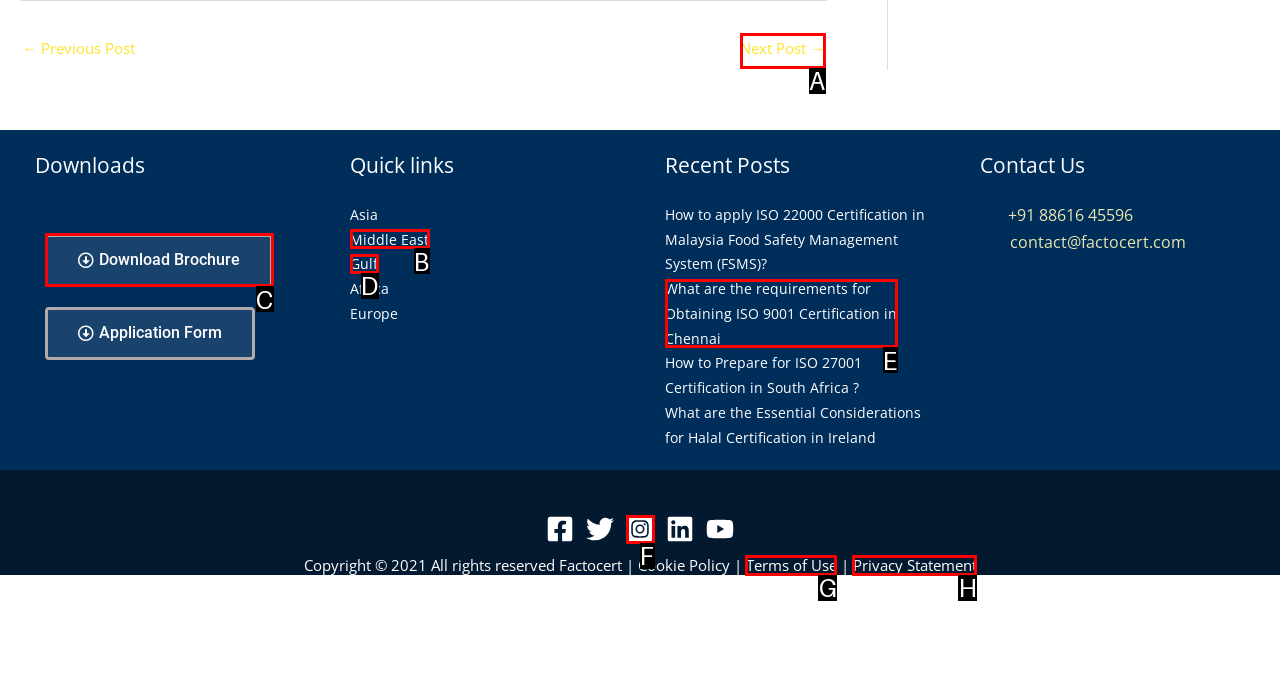Looking at the description: aria-label="Instagram", identify which option is the best match and respond directly with the letter of that option.

F